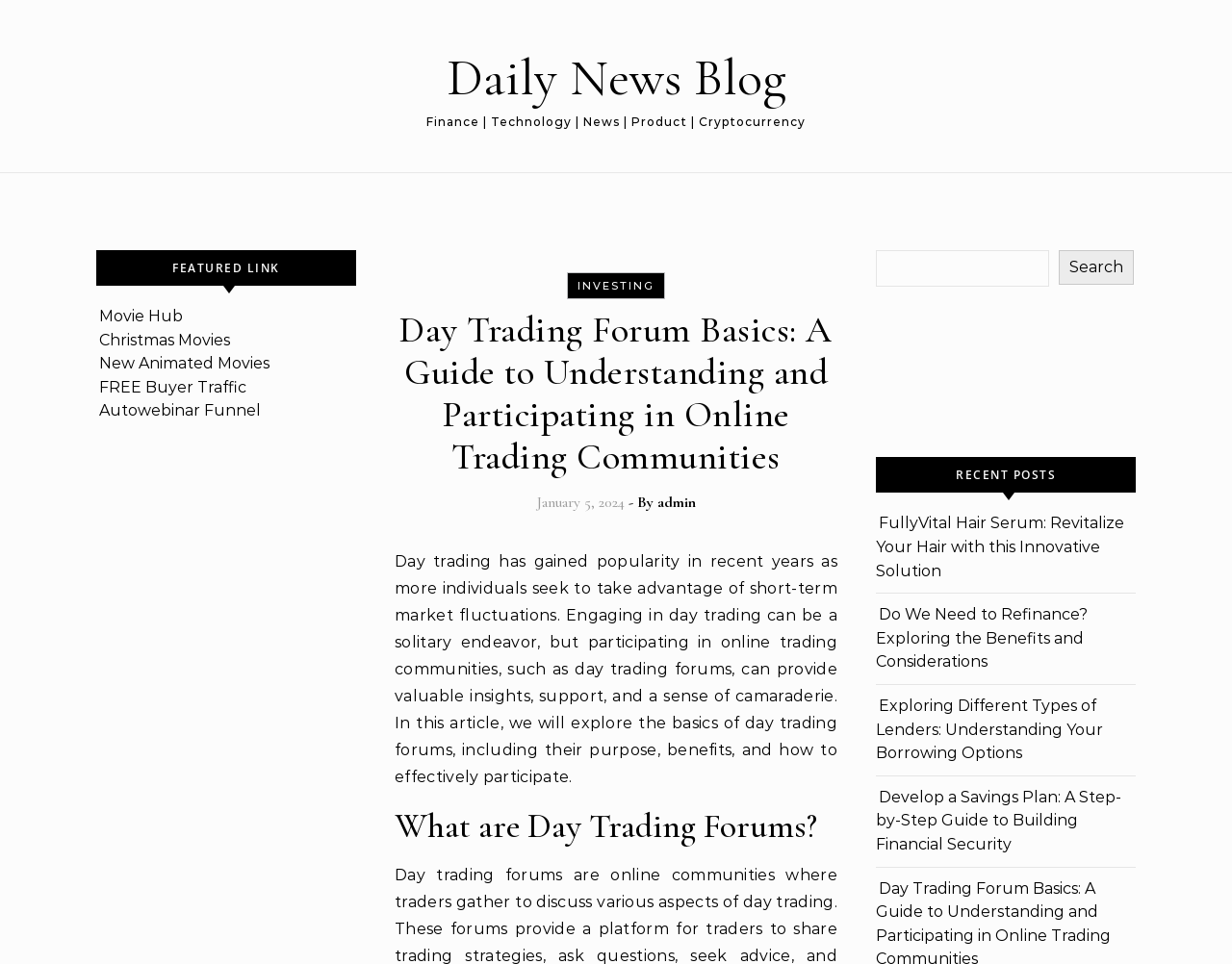Please identify the coordinates of the bounding box for the clickable region that will accomplish this instruction: "Explore the recent post about FullyVital Hair Serum".

[0.711, 0.533, 0.912, 0.601]